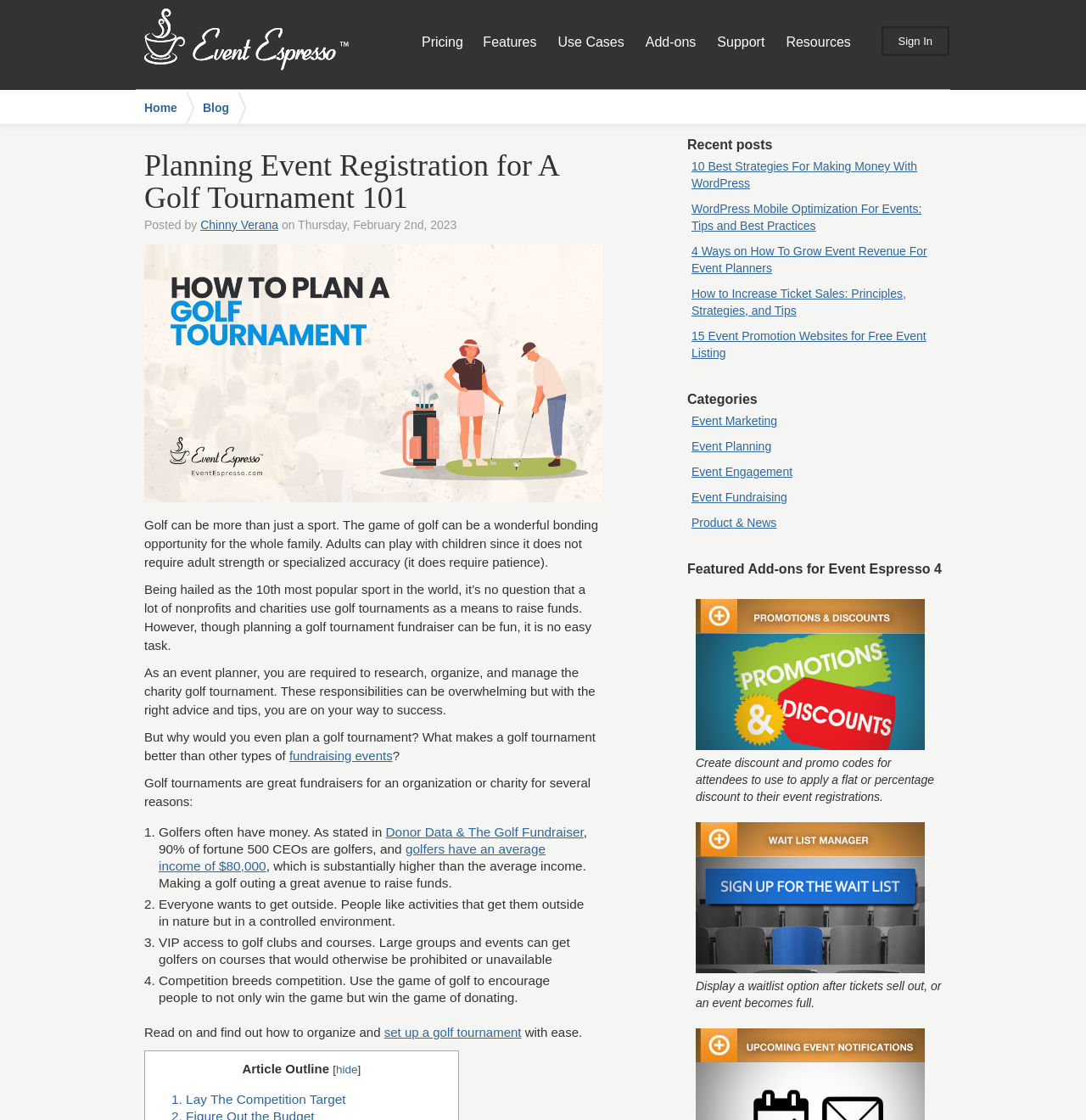Determine the bounding box coordinates (top-left x, top-left y, bottom-right x, bottom-right y) of the UI element described in the following text: Product & News

[0.637, 0.461, 0.715, 0.473]